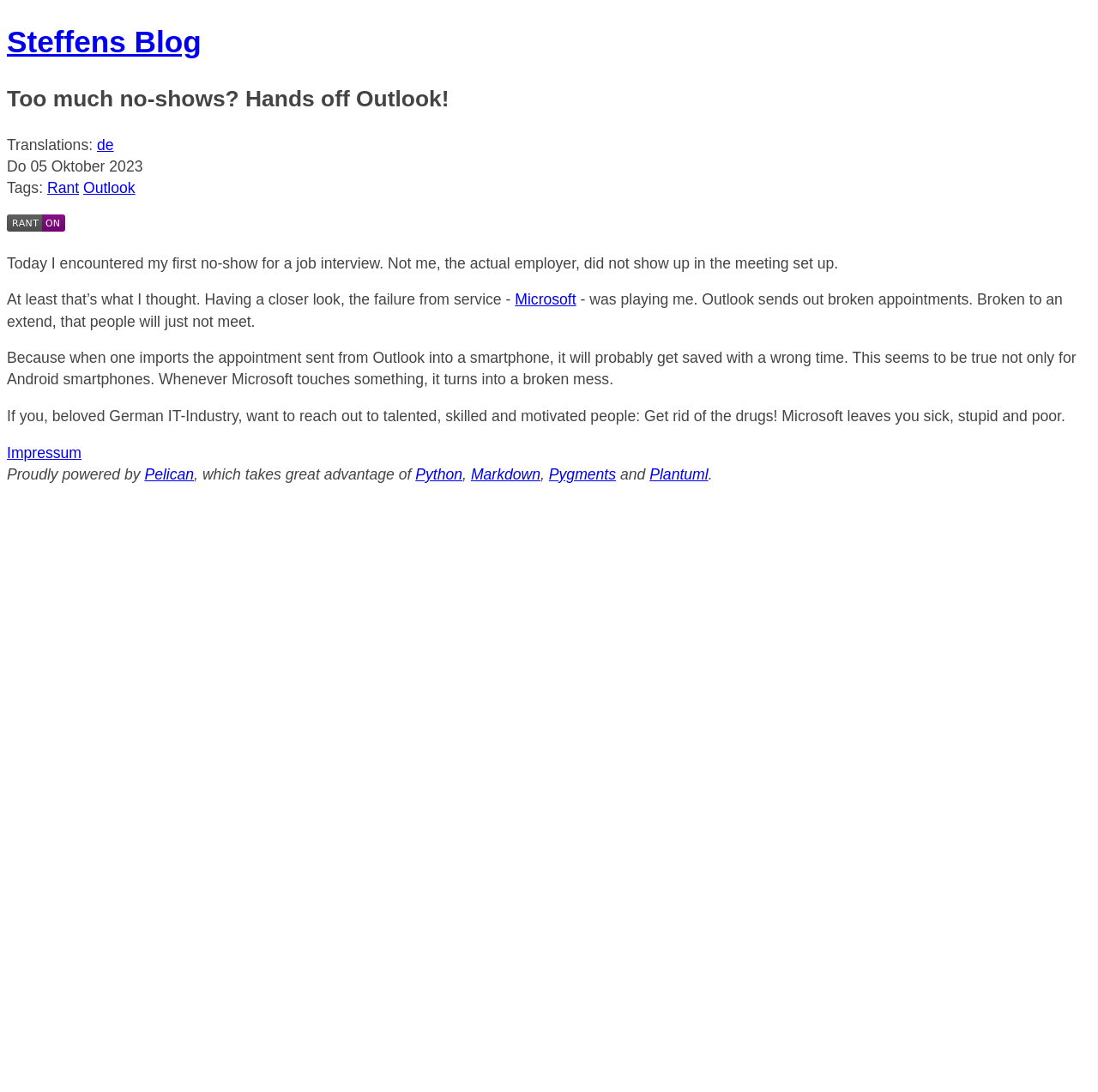Please answer the following question using a single word or phrase: 
What is the language of the blog post?

English